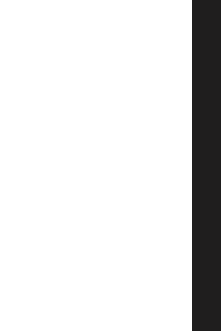What is the focus of Courtney Townley's coaching philosophy?
Provide a well-explained and detailed answer to the question.

According to the caption, Courtney Townley's coaching philosophy emphasizes empowerment and self-acceptance in midlife, which is reflected in the dynamic composition of the image and the overall context.